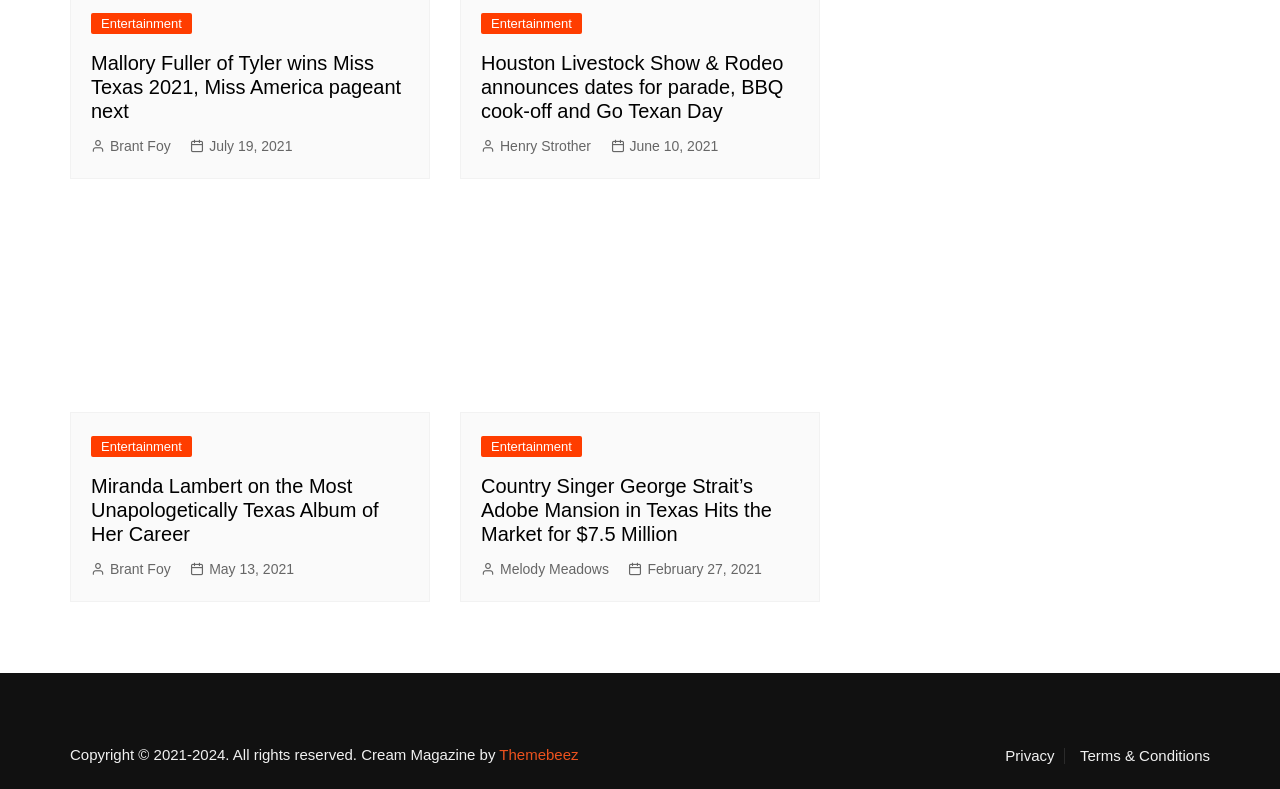Please identify the bounding box coordinates of the clickable area that will fulfill the following instruction: "submit content". The coordinates should be in the format of four float numbers between 0 and 1, i.e., [left, top, right, bottom].

None